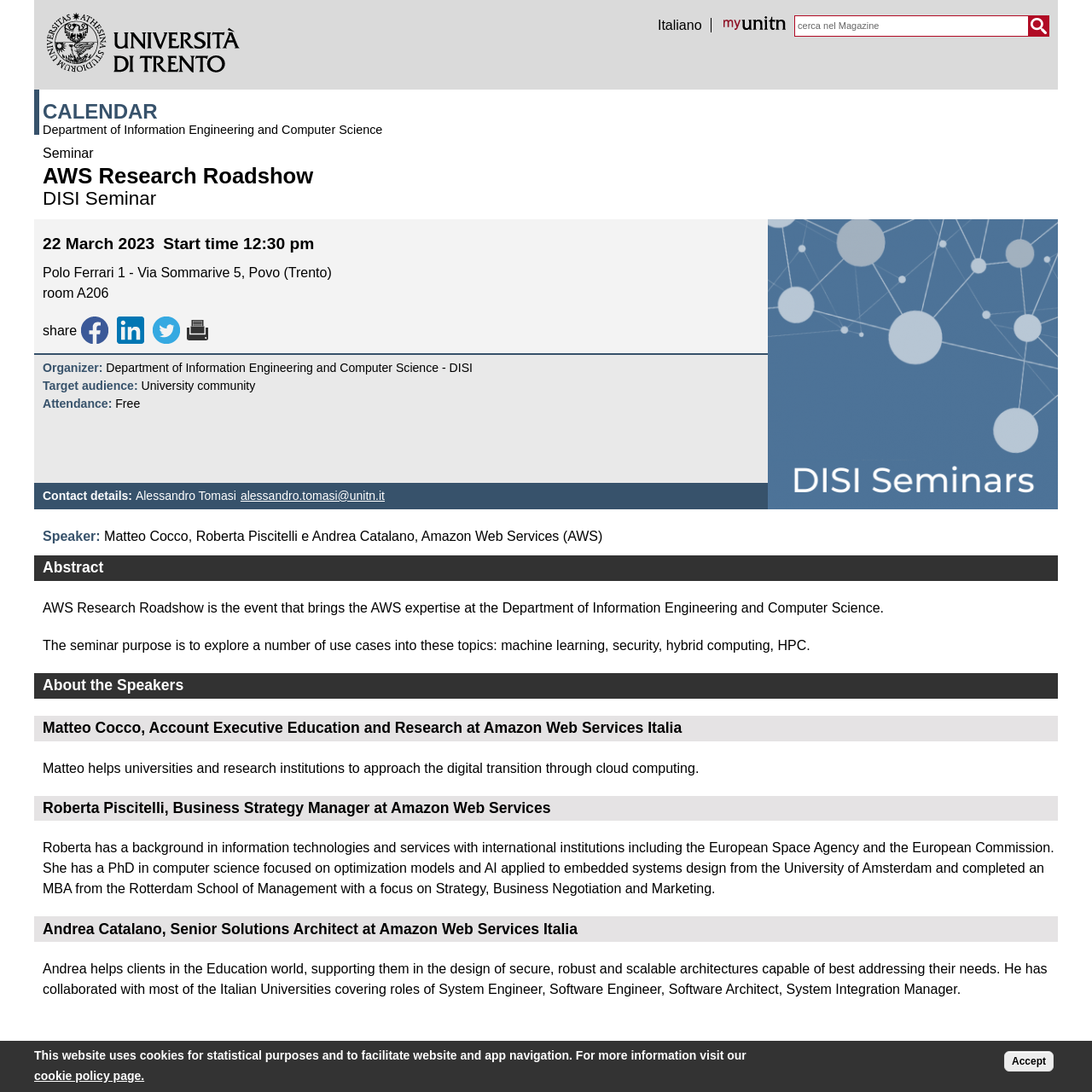What is the start time of the seminar?
Based on the visual details in the image, please answer the question thoroughly.

The start time of the seminar is 12:30 pm, as indicated in the event details.